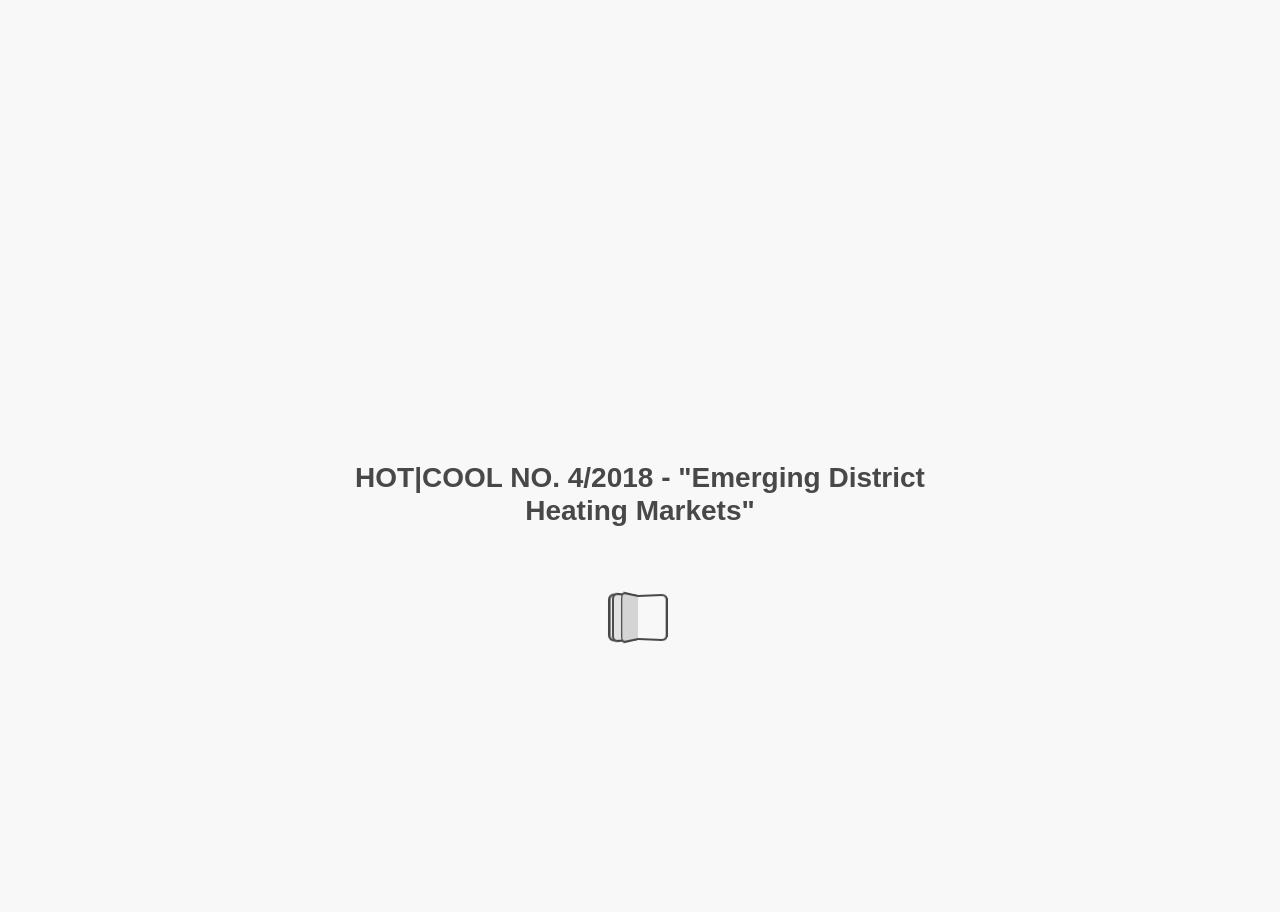Using the provided element description, identify the bounding box coordinates as (top-left x, top-left y, bottom-right x, bottom-right y). Ensure all values are between 0 and 1. Description: aria-label="Previous Page" title="Previous Page"

[0.03, 0.689, 0.048, 0.715]